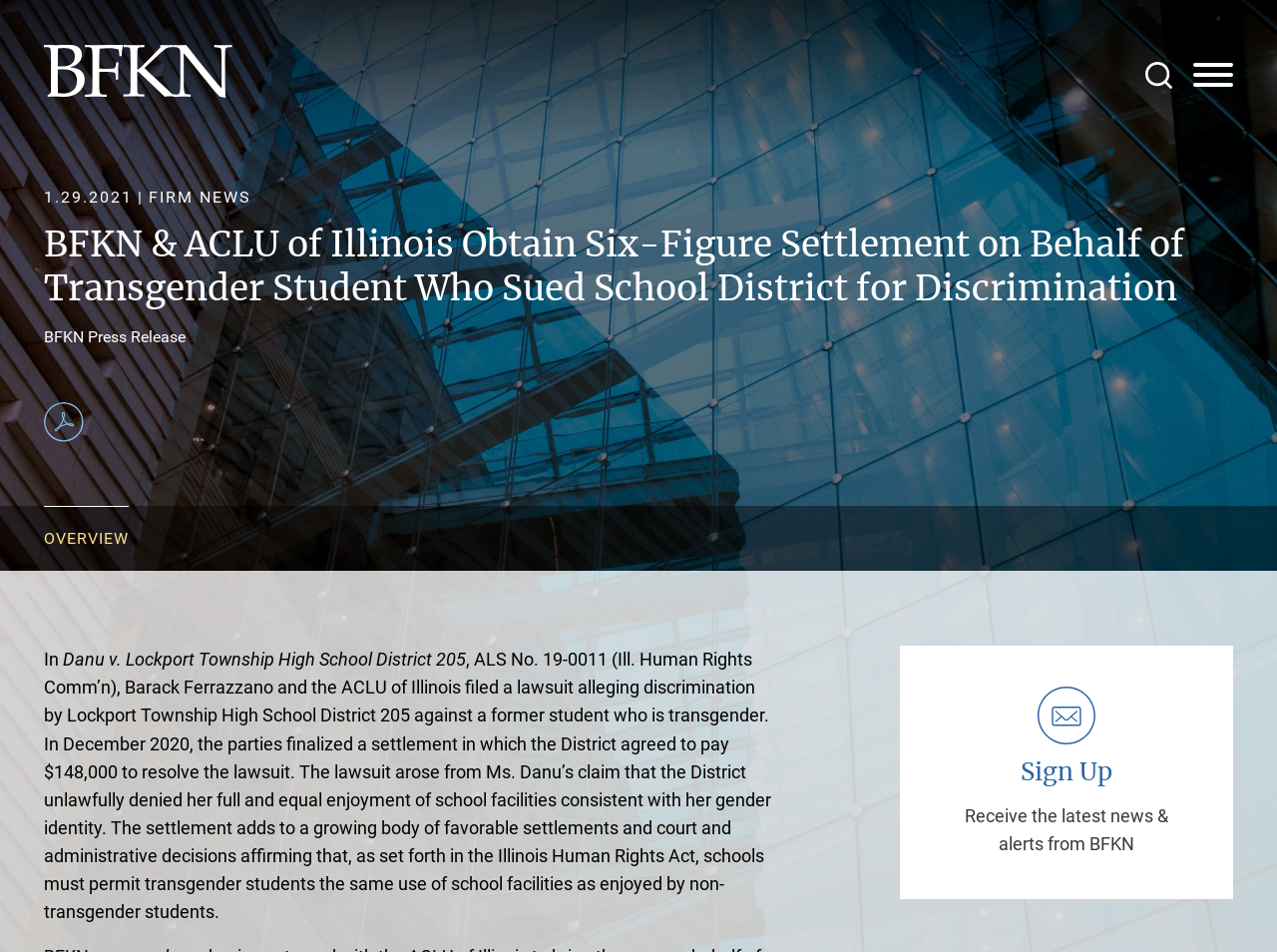Determine the bounding box of the UI component based on this description: "Jump to Page". The bounding box coordinates should be four float values between 0 and 1, i.e., [left, top, right, bottom].

[0.399, 0.005, 0.5, 0.042]